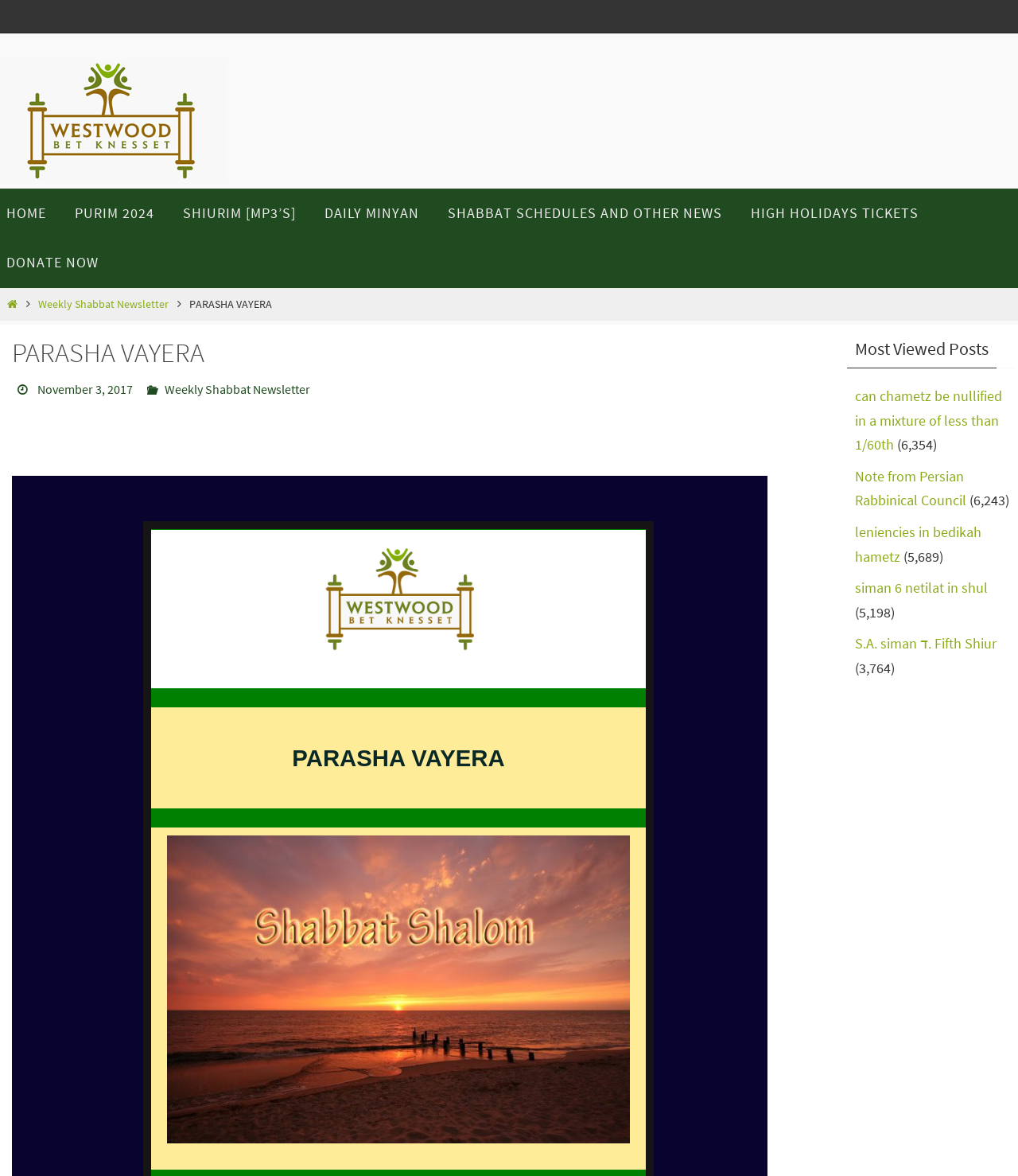Identify the bounding box coordinates for the UI element mentioned here: "November 3, 2017". Provide the coordinates as four float values between 0 and 1, i.e., [left, top, right, bottom].

[0.037, 0.324, 0.13, 0.339]